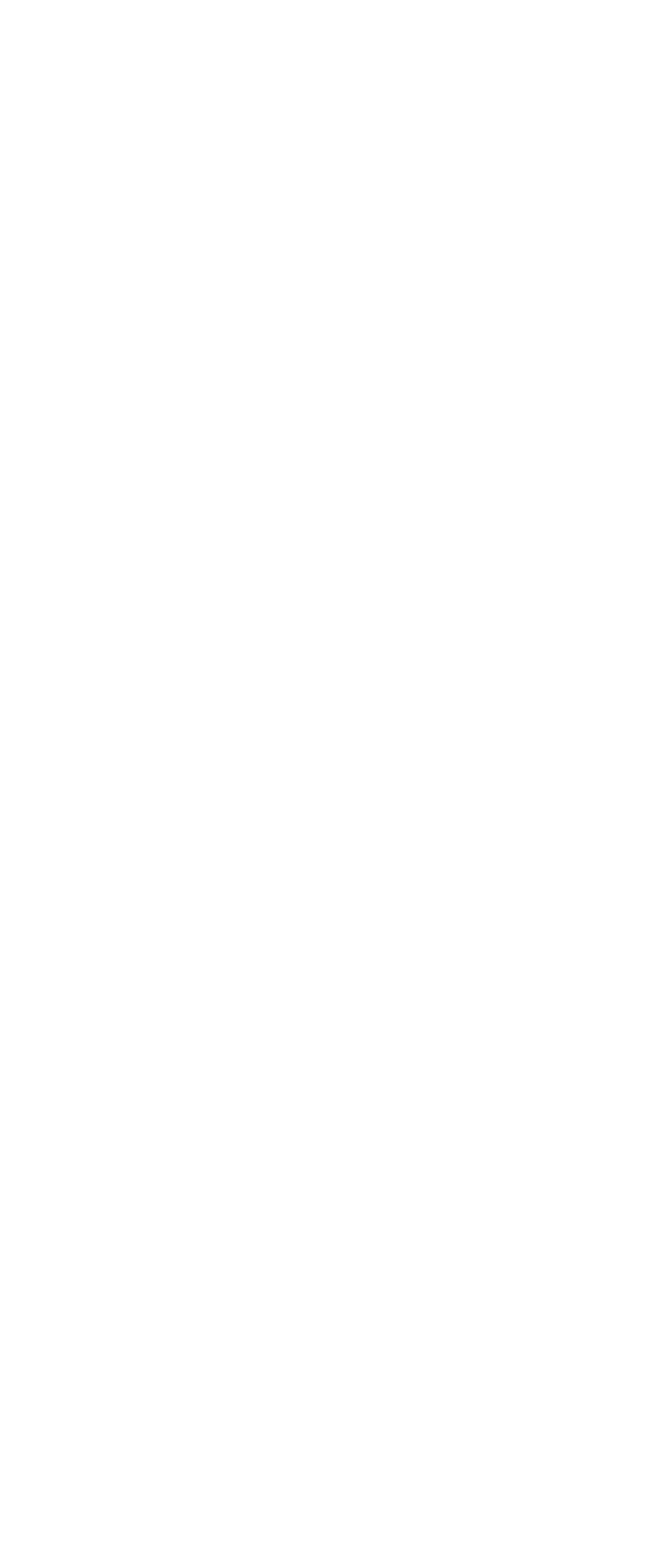What is the name of the publication?
Answer the question using a single word or phrase, according to the image.

Religious Product News